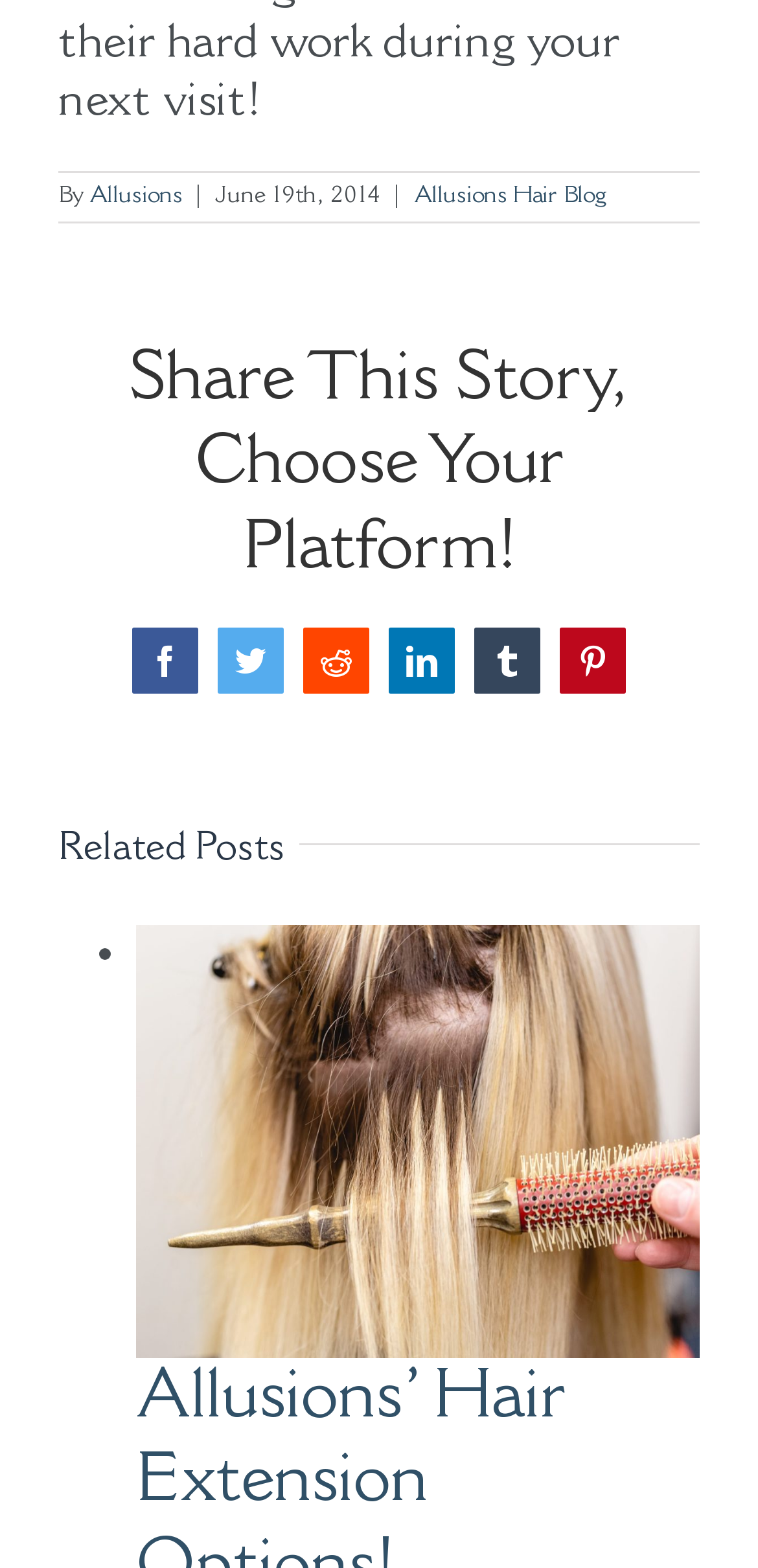Extract the bounding box of the UI element described as: "Pinterest".

[0.738, 0.401, 0.826, 0.443]